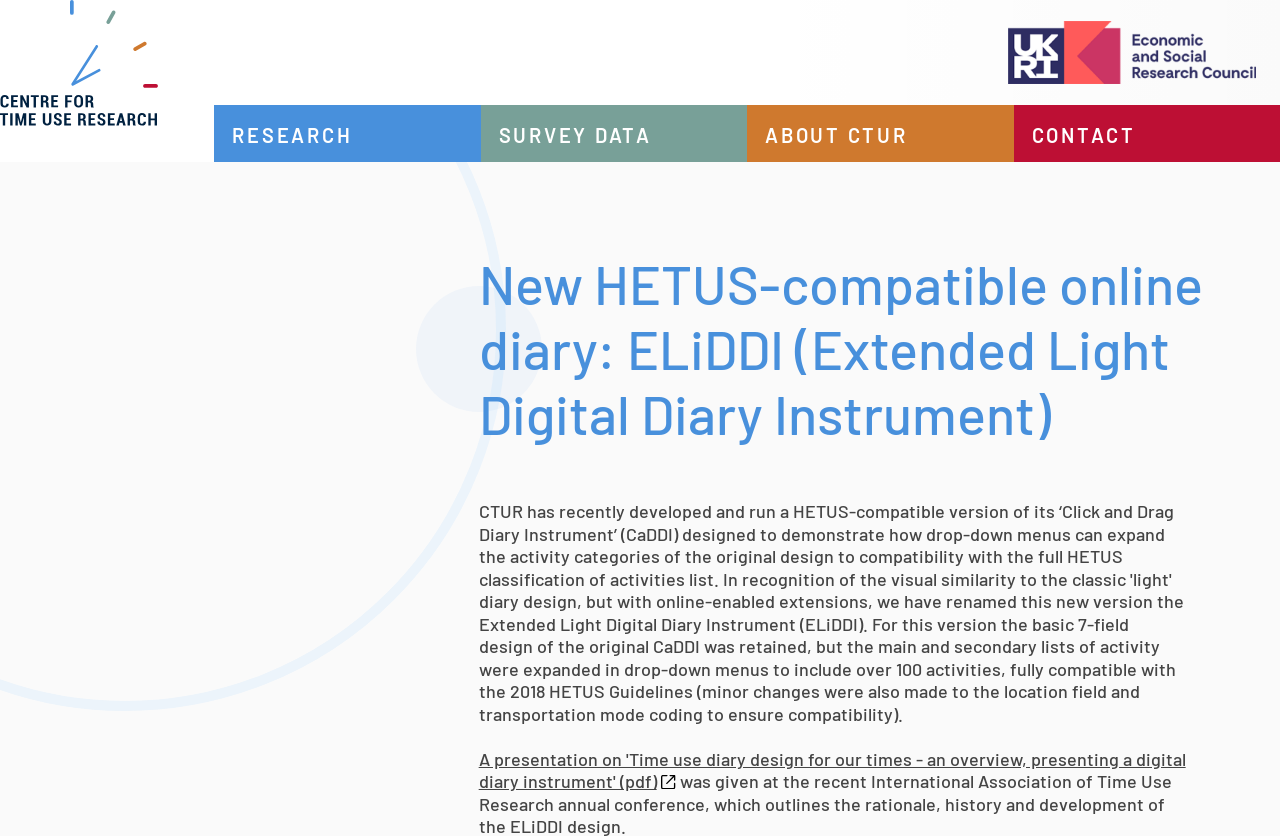What is the name of the online diary?
Answer briefly with a single word or phrase based on the image.

ELiDDI